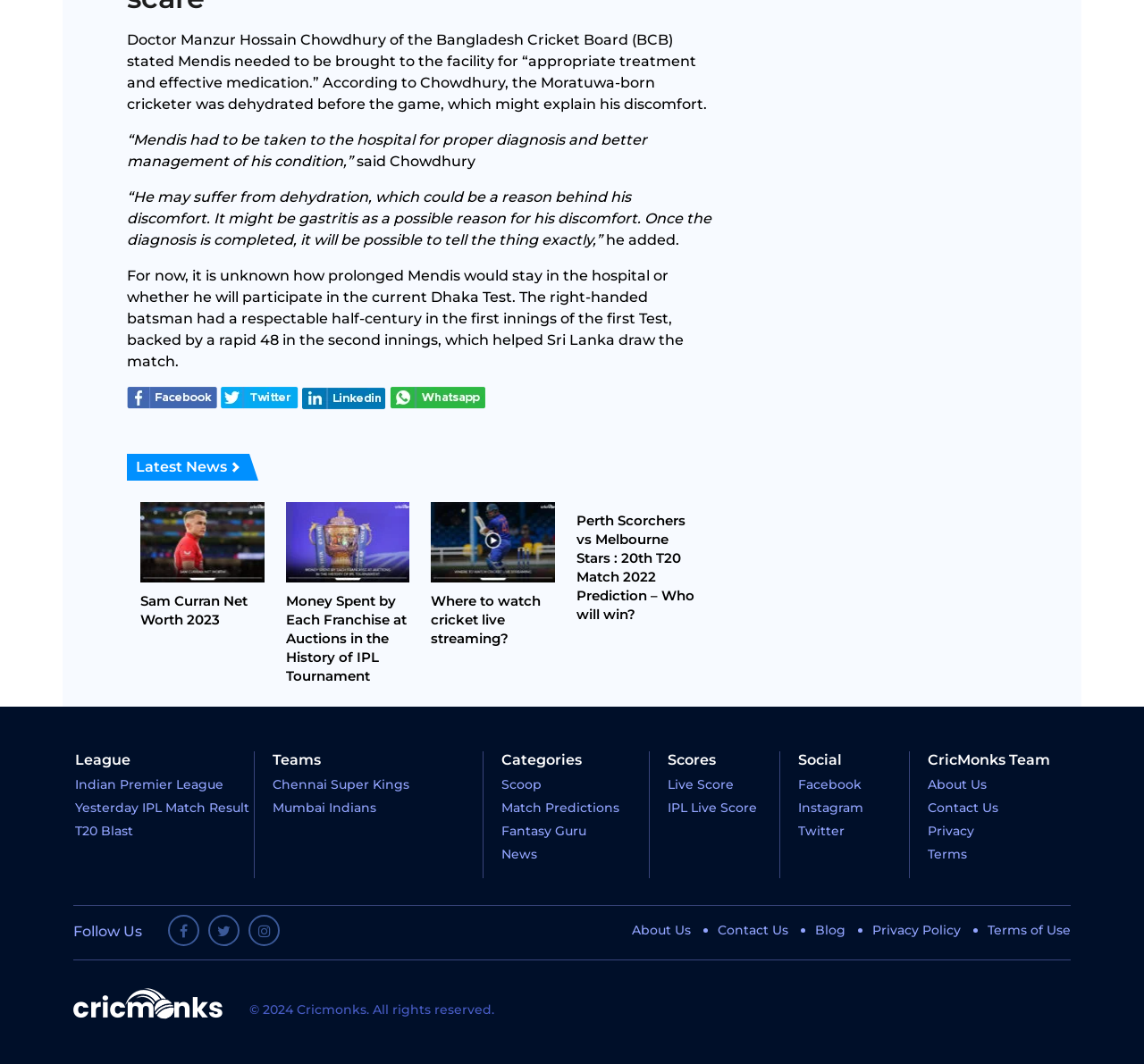For the following element description, predict the bounding box coordinates in the format (top-left x, top-left y, bottom-right x, bottom-right y). All values should be floating point numbers between 0 and 1. Description: Sam Curran Net Worth 2023

[0.123, 0.556, 0.231, 0.591]